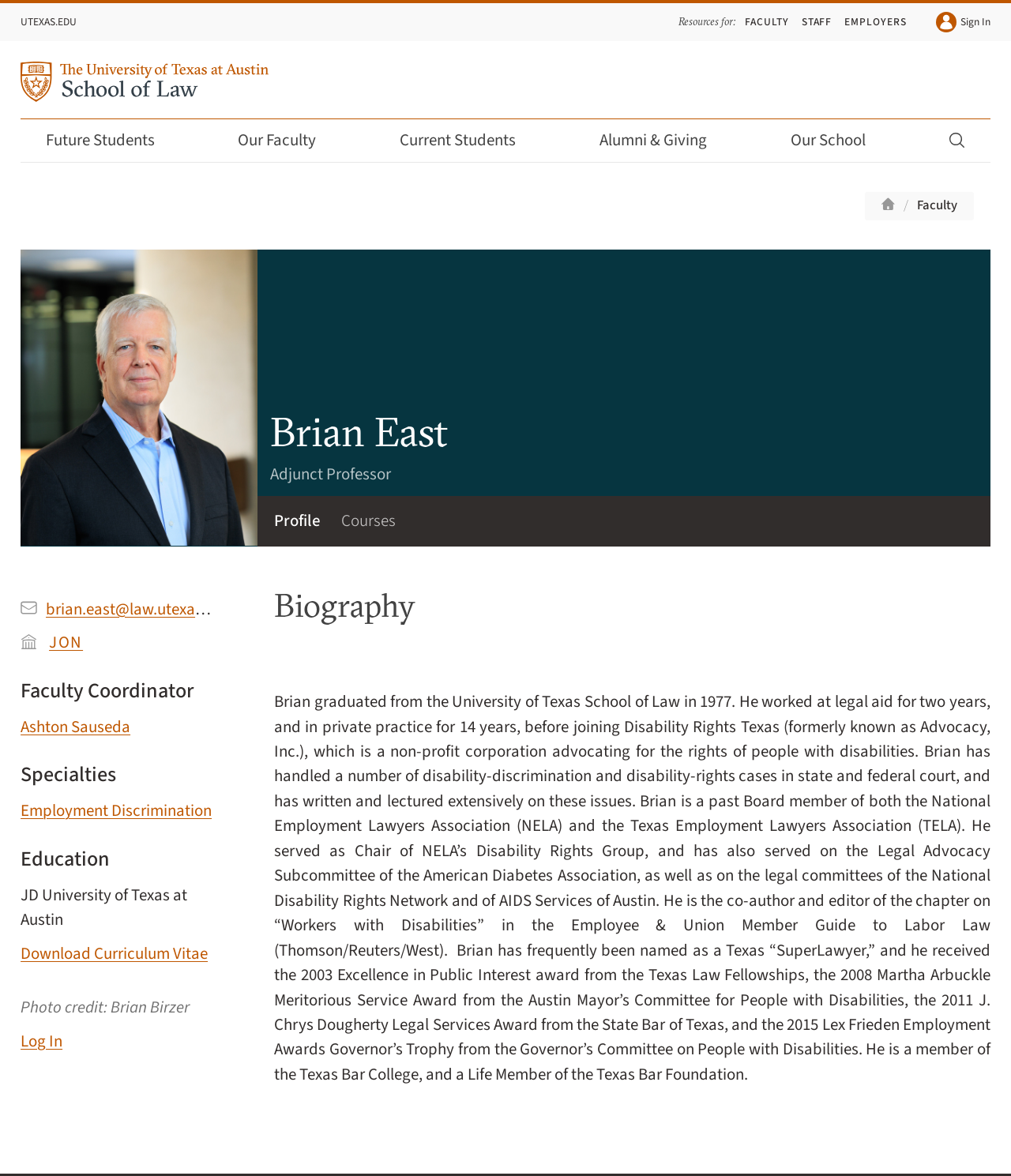Give the bounding box coordinates for the element described as: "Alumni & Giving".

[0.58, 0.101, 0.733, 0.137]